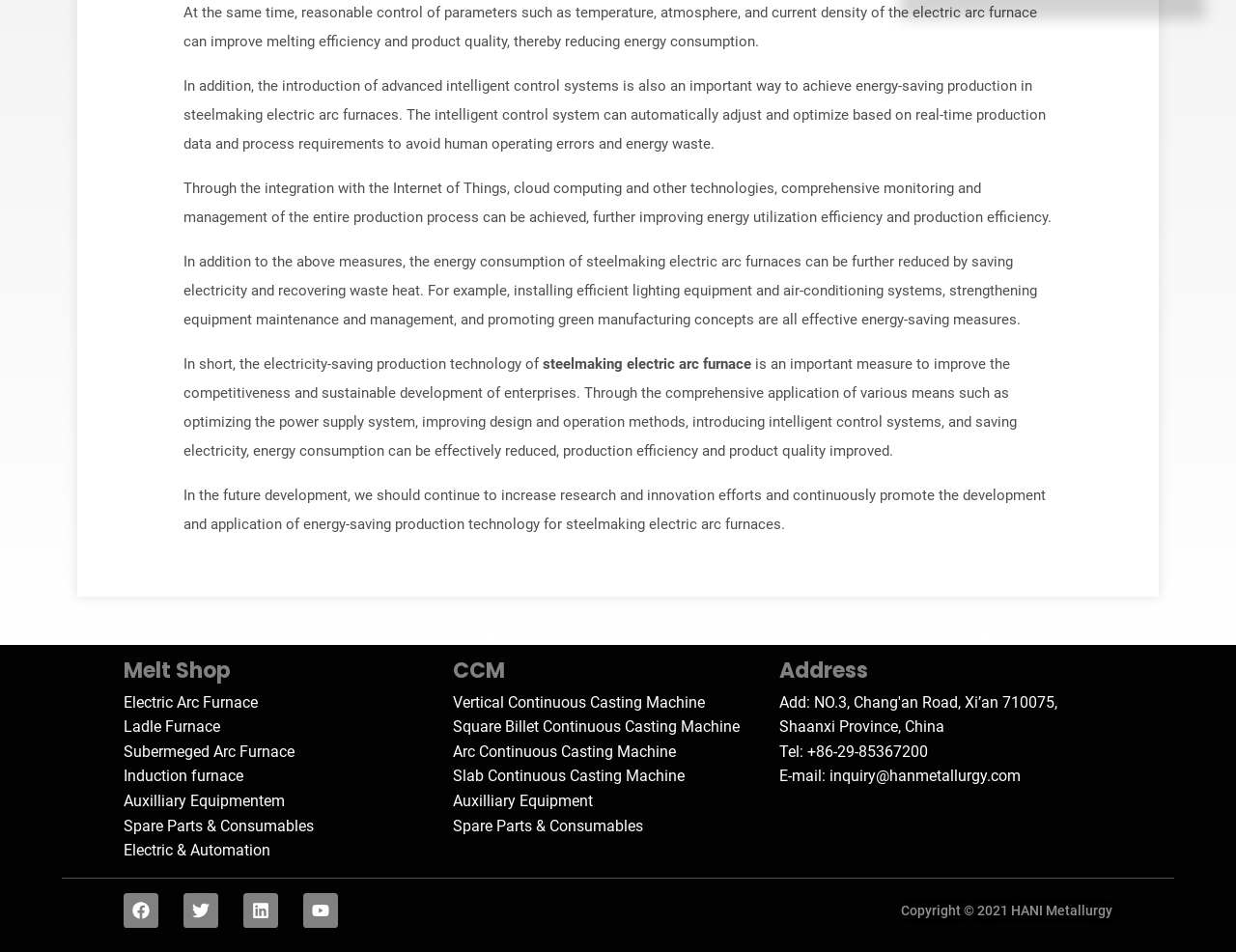Can you provide the bounding box coordinates for the element that should be clicked to implement the instruction: "Follow on 'Facebook'"?

[0.1, 0.938, 0.128, 0.974]